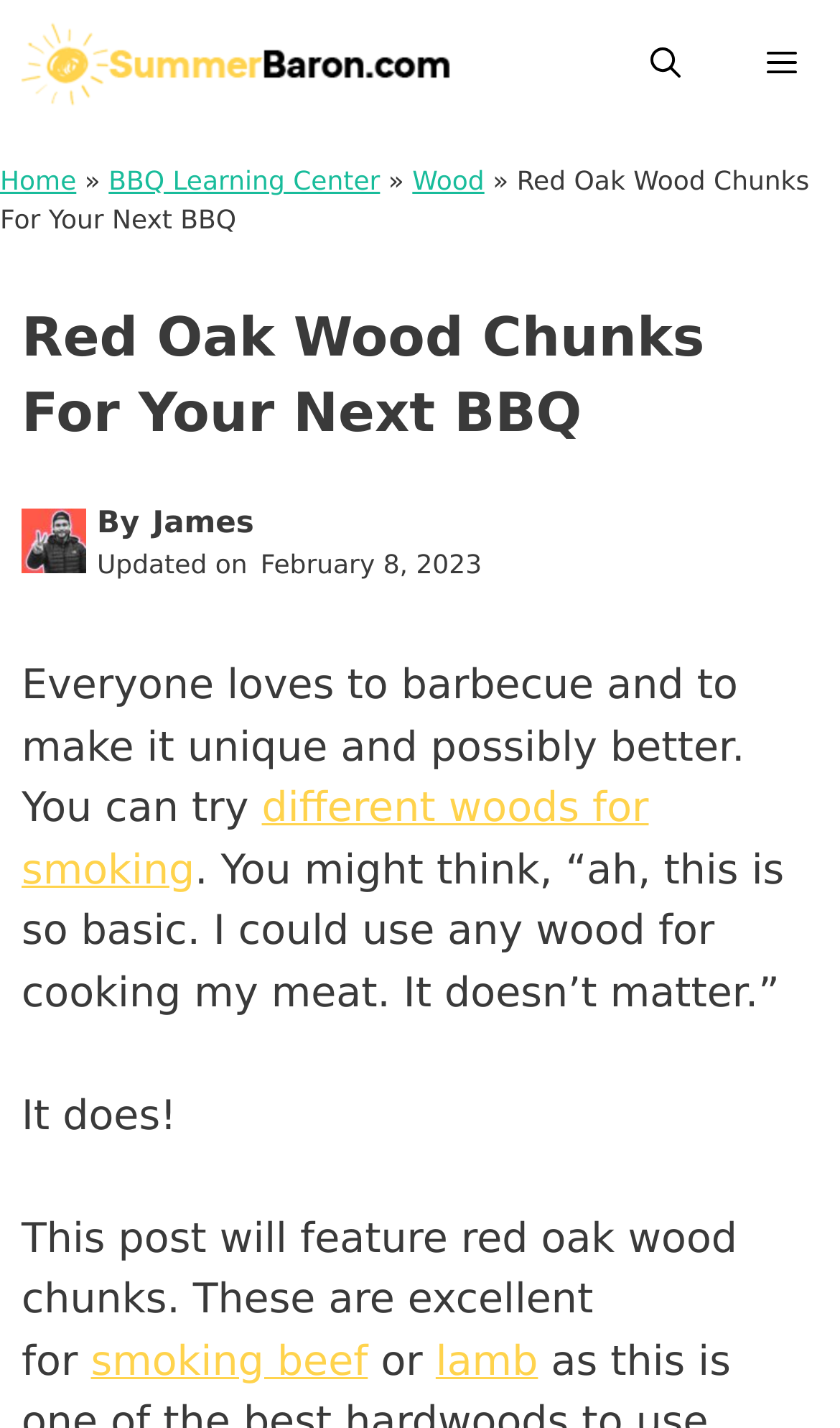Locate the bounding box coordinates of the item that should be clicked to fulfill the instruction: "Learn about different woods for smoking".

[0.026, 0.549, 0.772, 0.626]